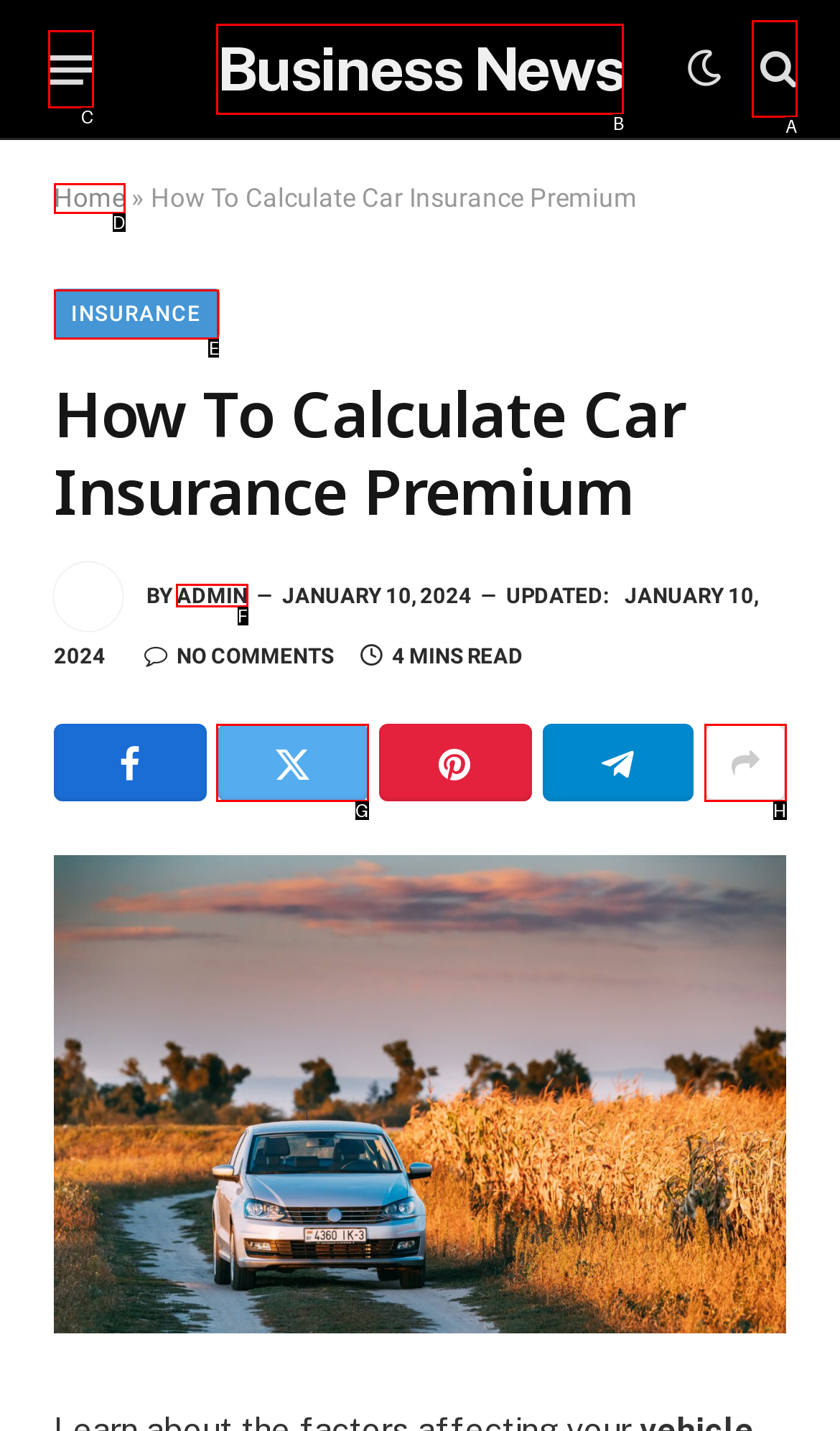Determine the right option to click to perform this task: Read the article by 'ADMIN'
Answer with the correct letter from the given choices directly.

F